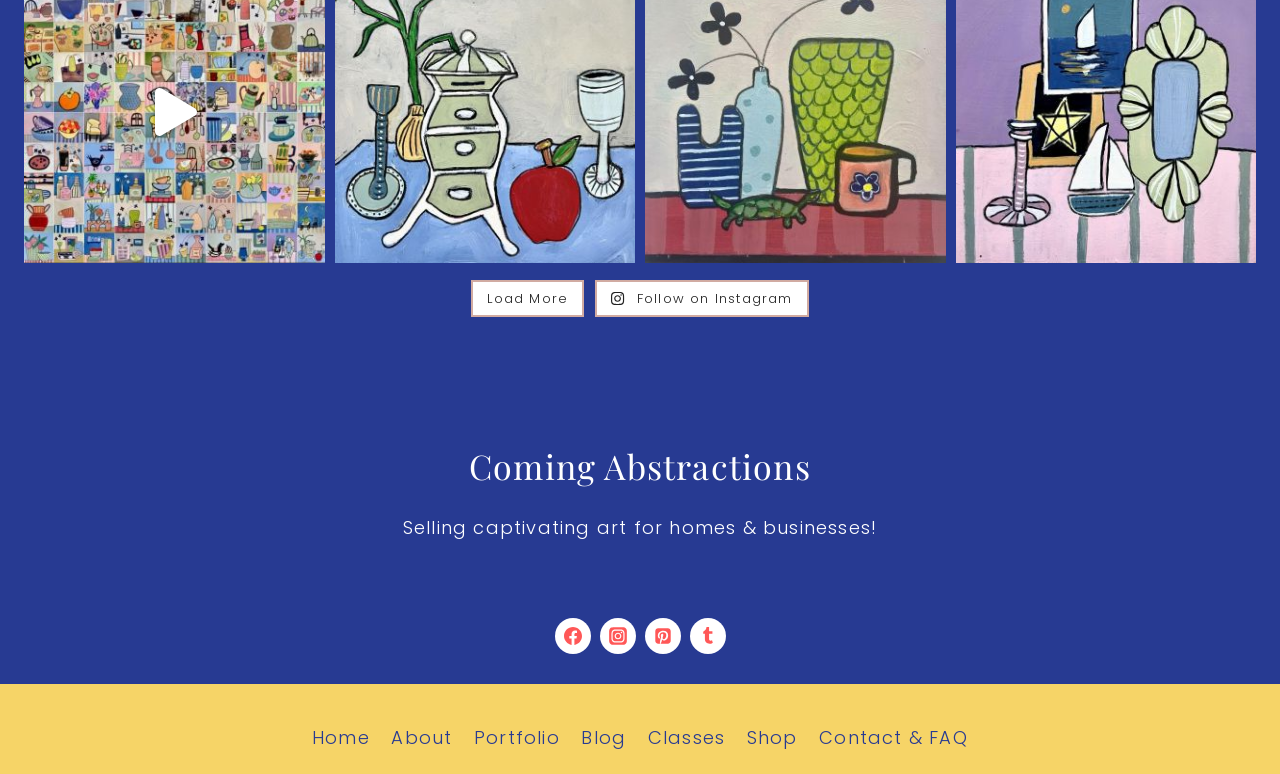Reply to the question with a single word or phrase:
What type of navigation menu is present?

Footer navigation